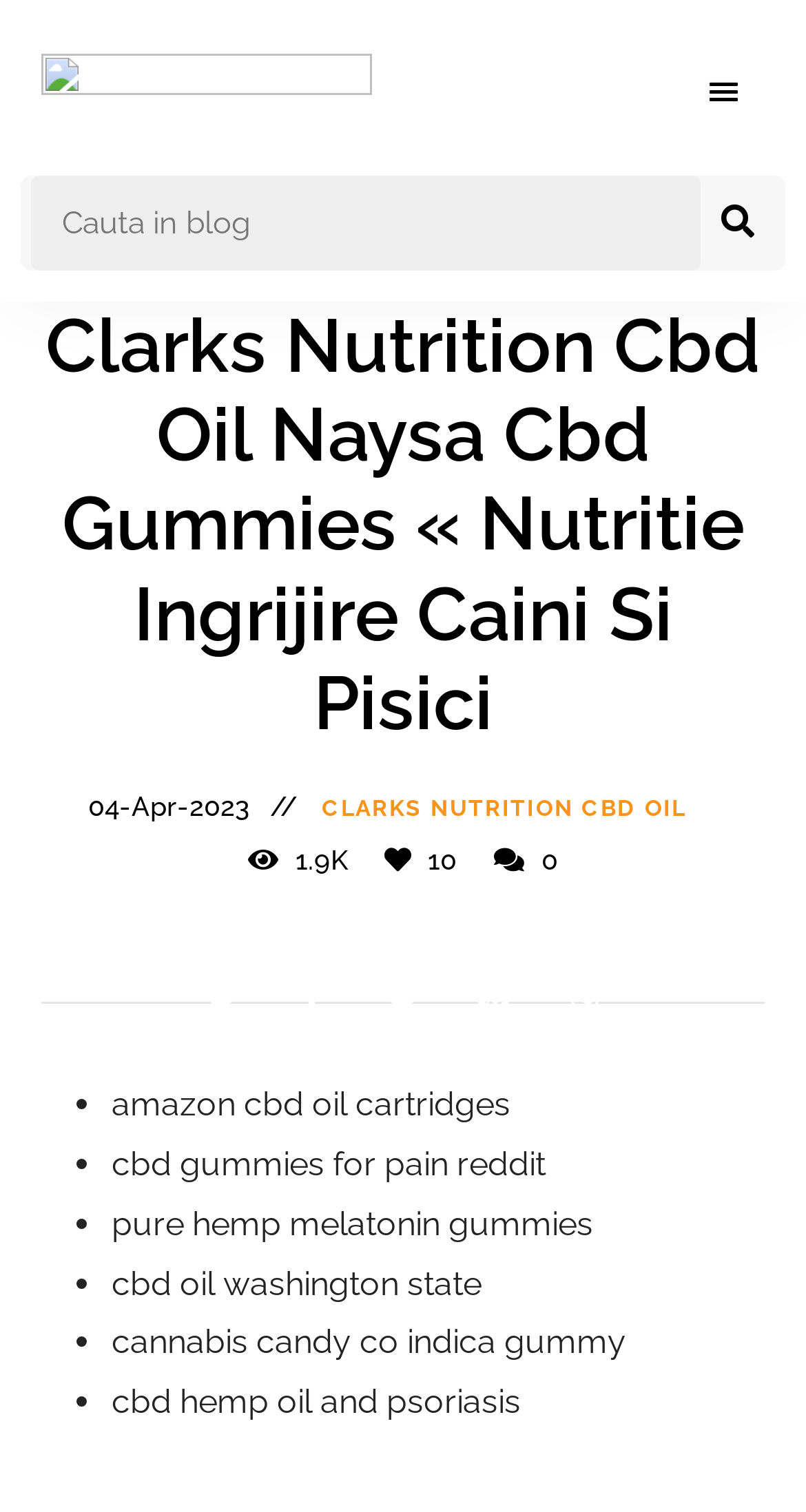What is the date of the blog post?
Please provide an in-depth and detailed response to the question.

The date of the blog post can be found in the header section of the webpage, specifically in the element with the text '04-Apr-2023'.